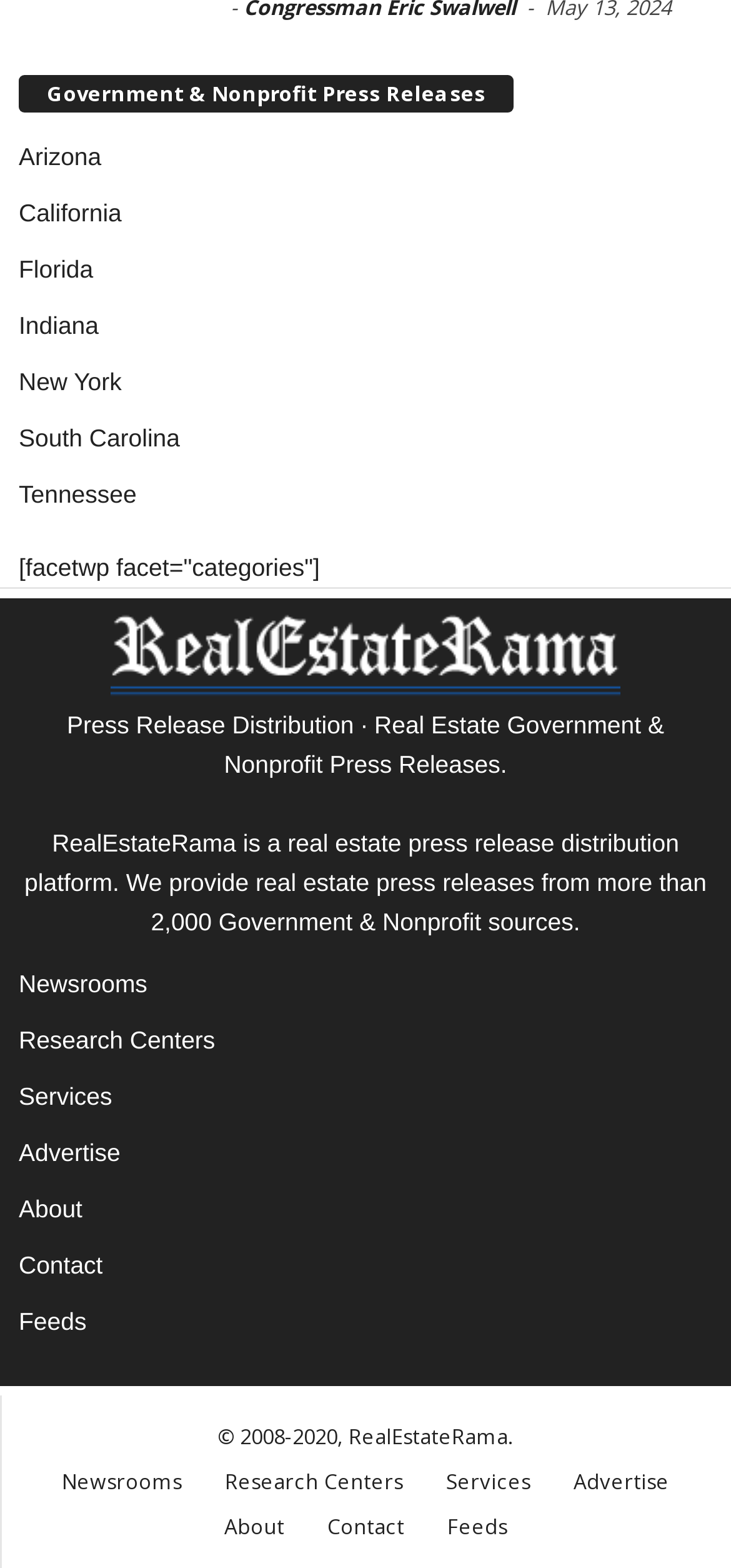Using the elements shown in the image, answer the question comprehensively: What is the year range of the copyright?

The webpage has a static text '© 2008-2020, RealEstateRama.' at the bottom, indicating that the copyright year range is from 2008 to 2020.